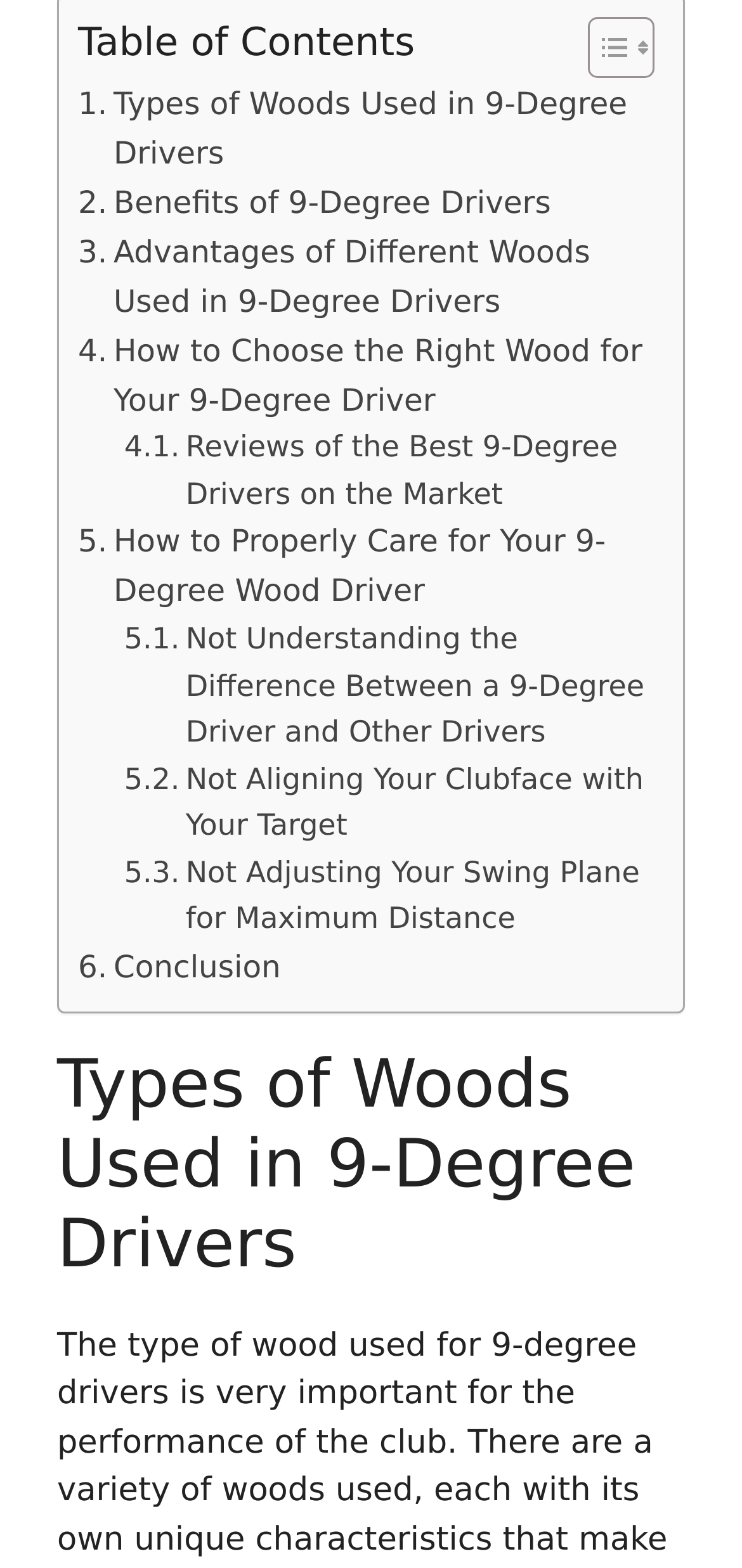Utilize the details in the image to thoroughly answer the following question: How many images are in the 'Toggle Table of Content' button?

I looked at the 'Toggle Table of Content' button and found that it contains two images, which are represented by the OCR text ''.